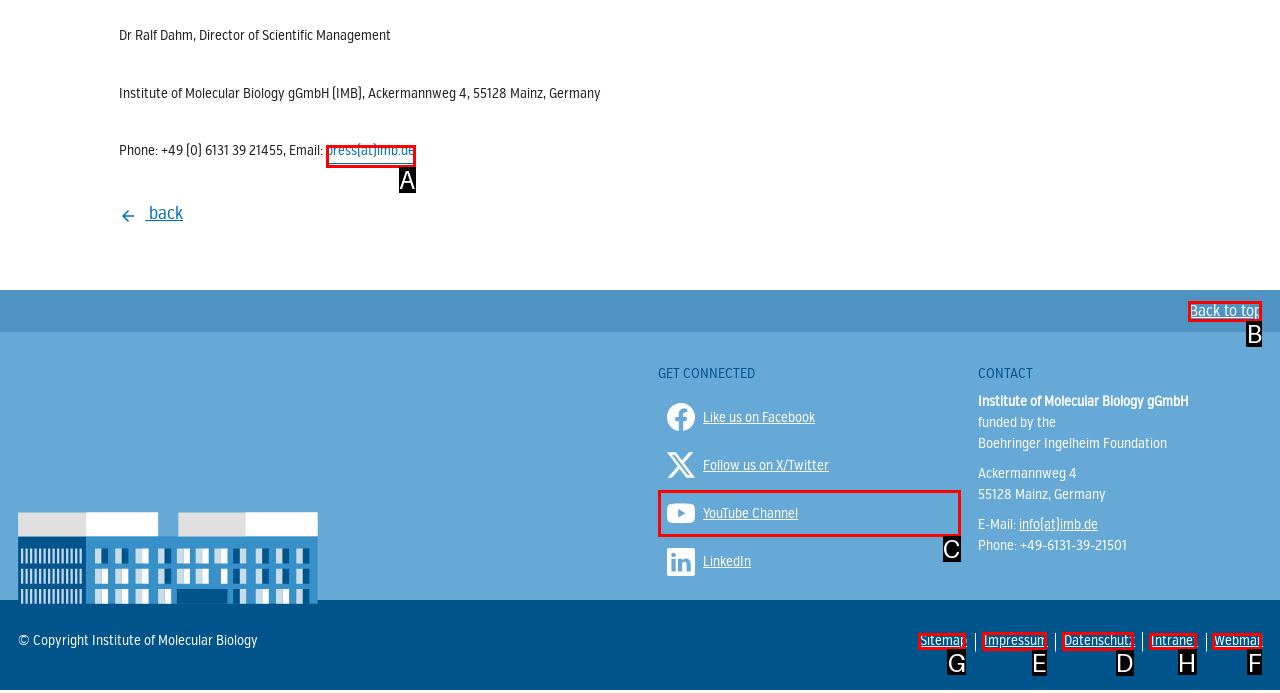Based on the description: Home, select the HTML element that fits best. Provide the letter of the matching option.

None